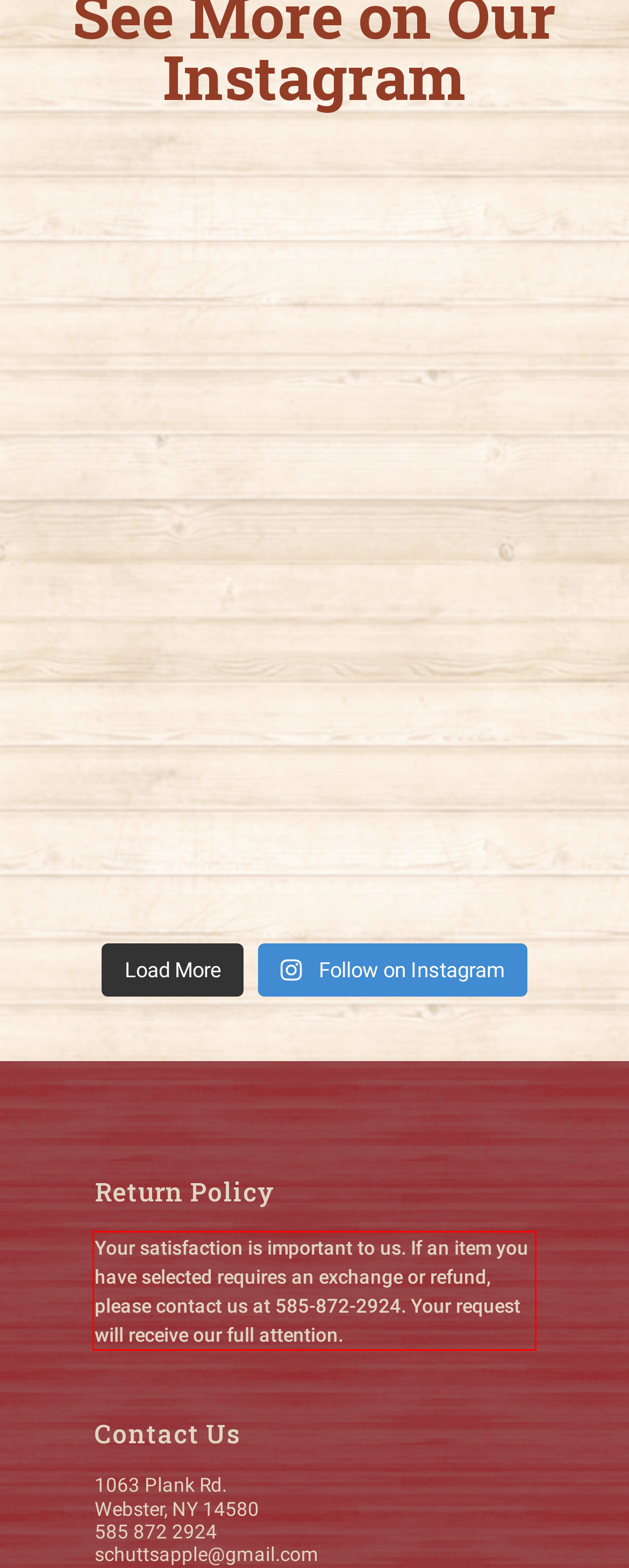Given the screenshot of a webpage, identify the red rectangle bounding box and recognize the text content inside it, generating the extracted text.

Your satisfaction is important to us. If an item you have selected requires an exchange or refund, please contact us at 585-872-2924. Your request will receive our full attention.